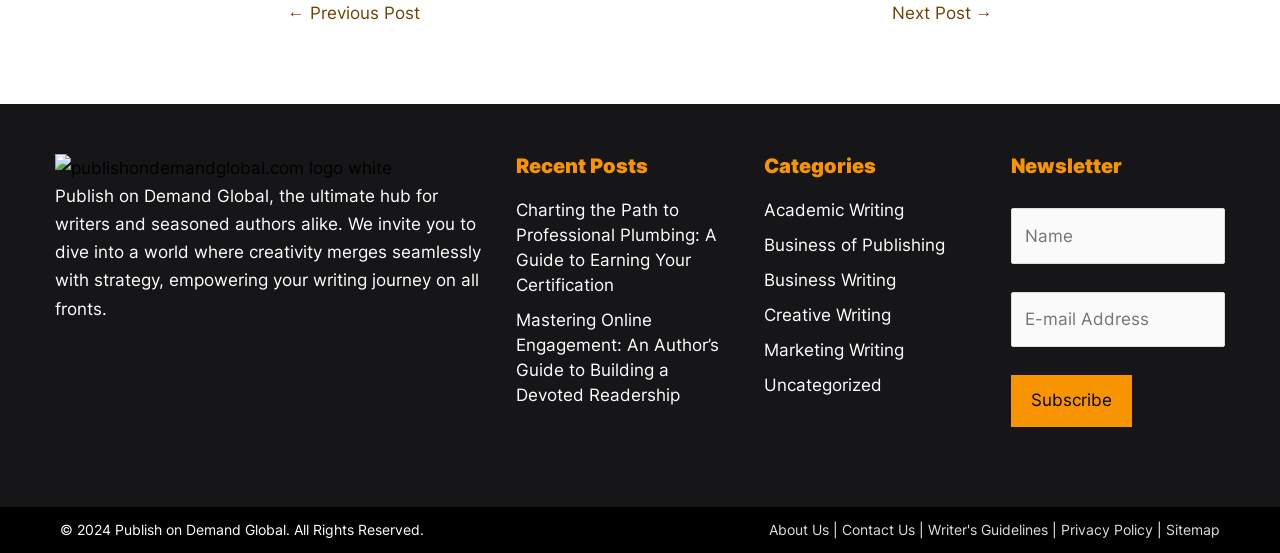Bounding box coordinates should be in the format (top-left x, top-left y, bottom-right x, bottom-right y) and all values should be floating point numbers between 0 and 1. Determine the bounding box coordinate for the UI element described as: Uncategorized

[0.597, 0.679, 0.689, 0.715]